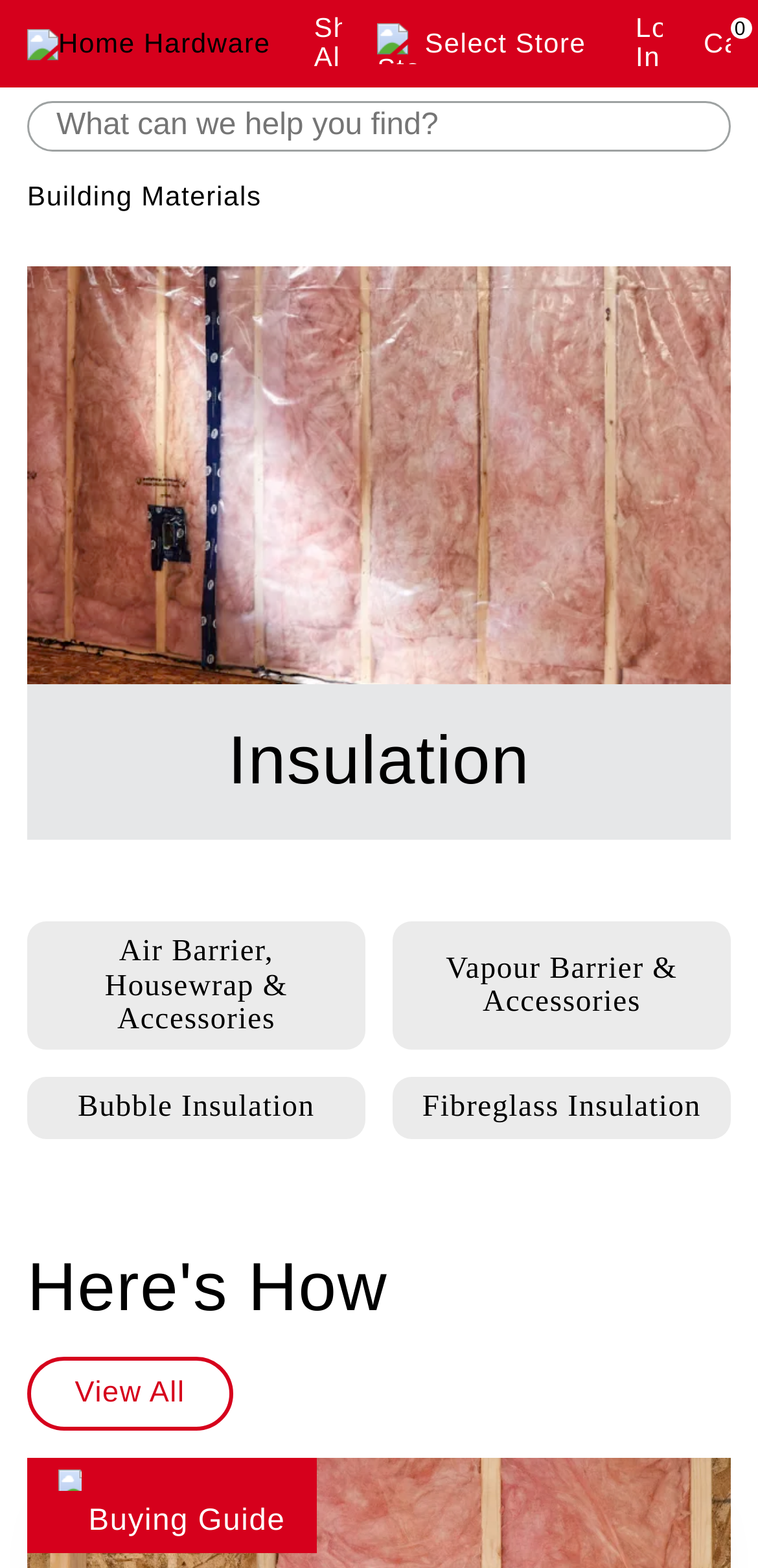Find the bounding box coordinates of the element I should click to carry out the following instruction: "View shopping cart".

[0.91, 0.009, 0.964, 0.047]